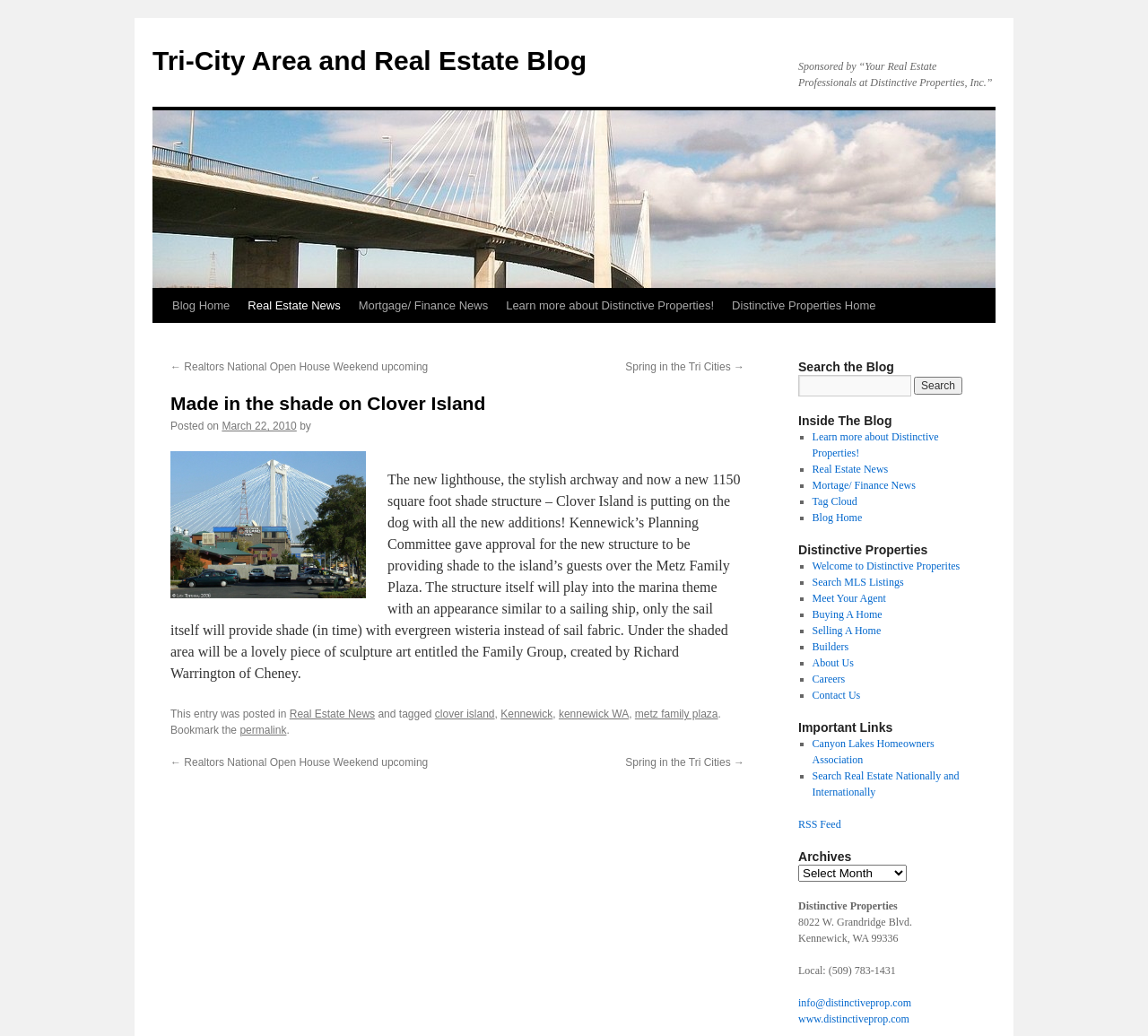Answer with a single word or phrase: 
What is the name of the real estate company?

Distinctive Properties